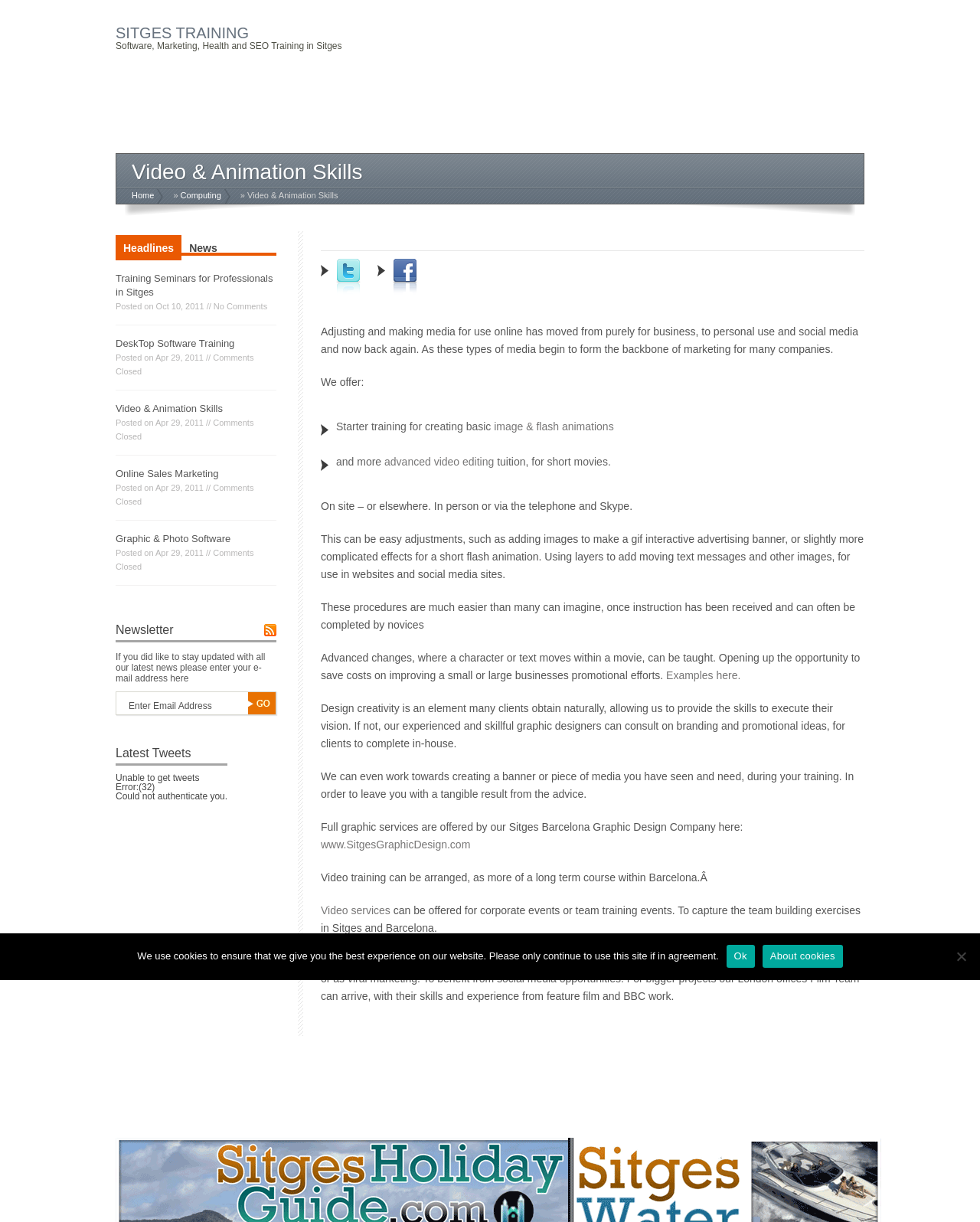Determine the bounding box coordinates for the area that should be clicked to carry out the following instruction: "Click on 'Home'".

[0.134, 0.155, 0.167, 0.167]